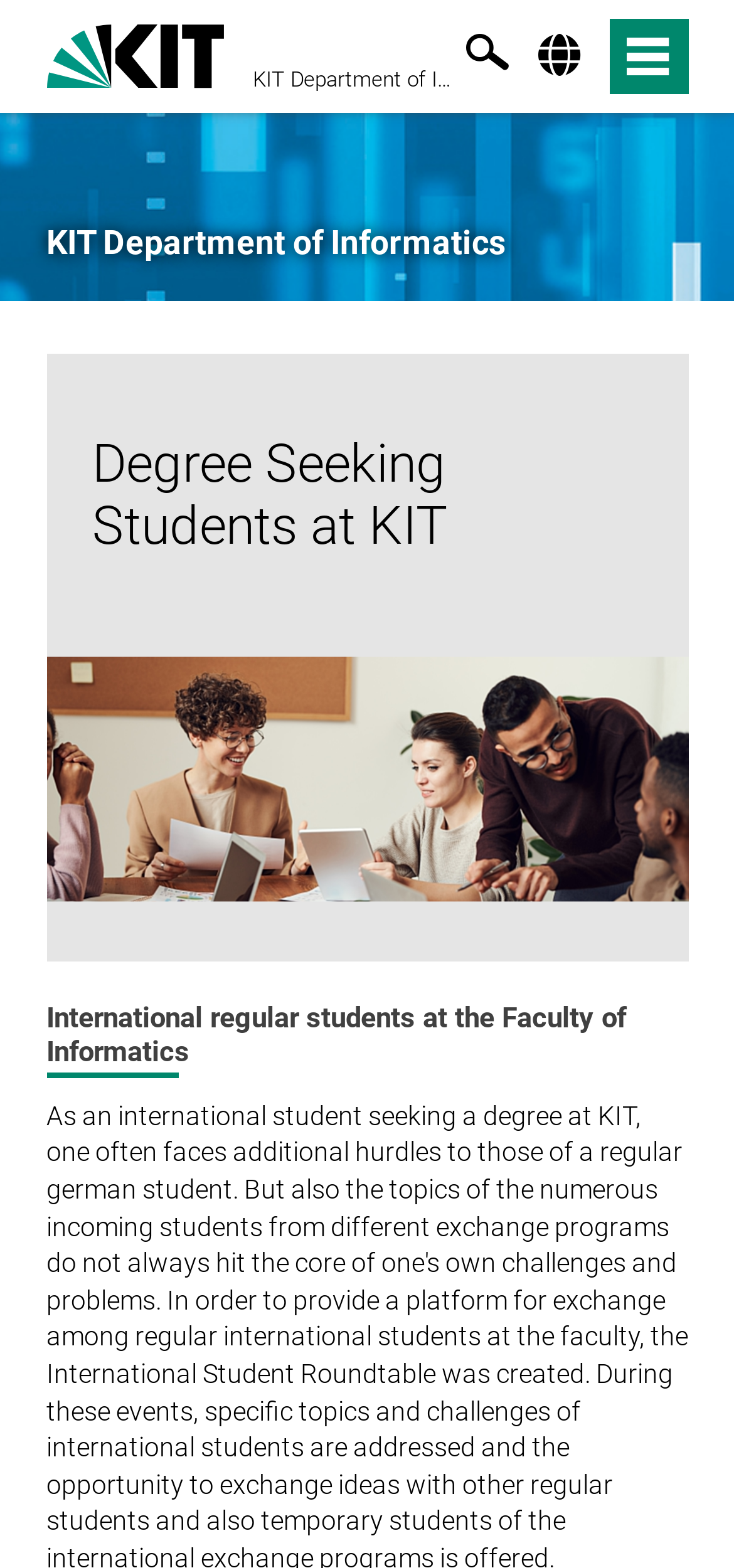What is the main topic of the webpage?
Based on the screenshot, respond with a single word or phrase.

Degree Seeking Students